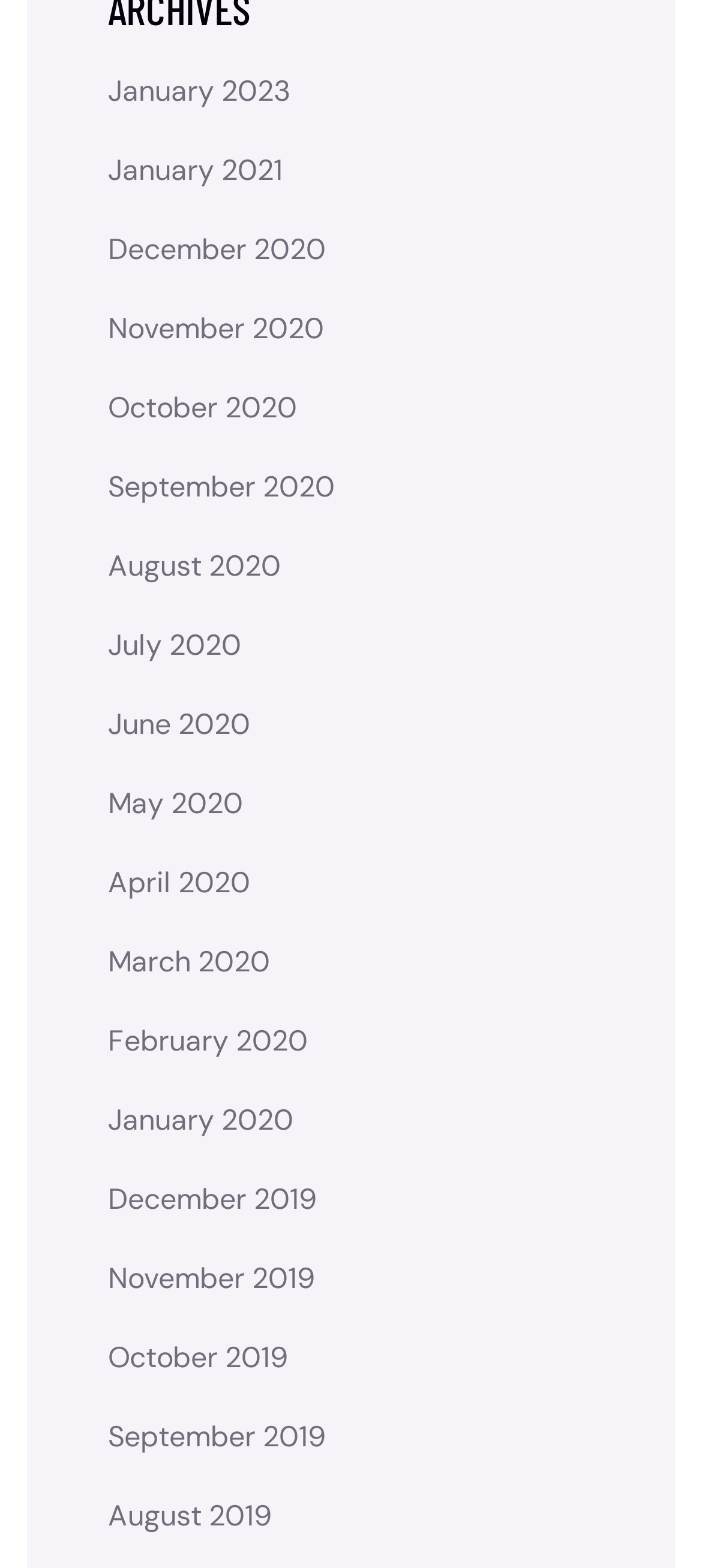Give a one-word or short-phrase answer to the following question: 
What type of content is listed on this webpage?

Archive